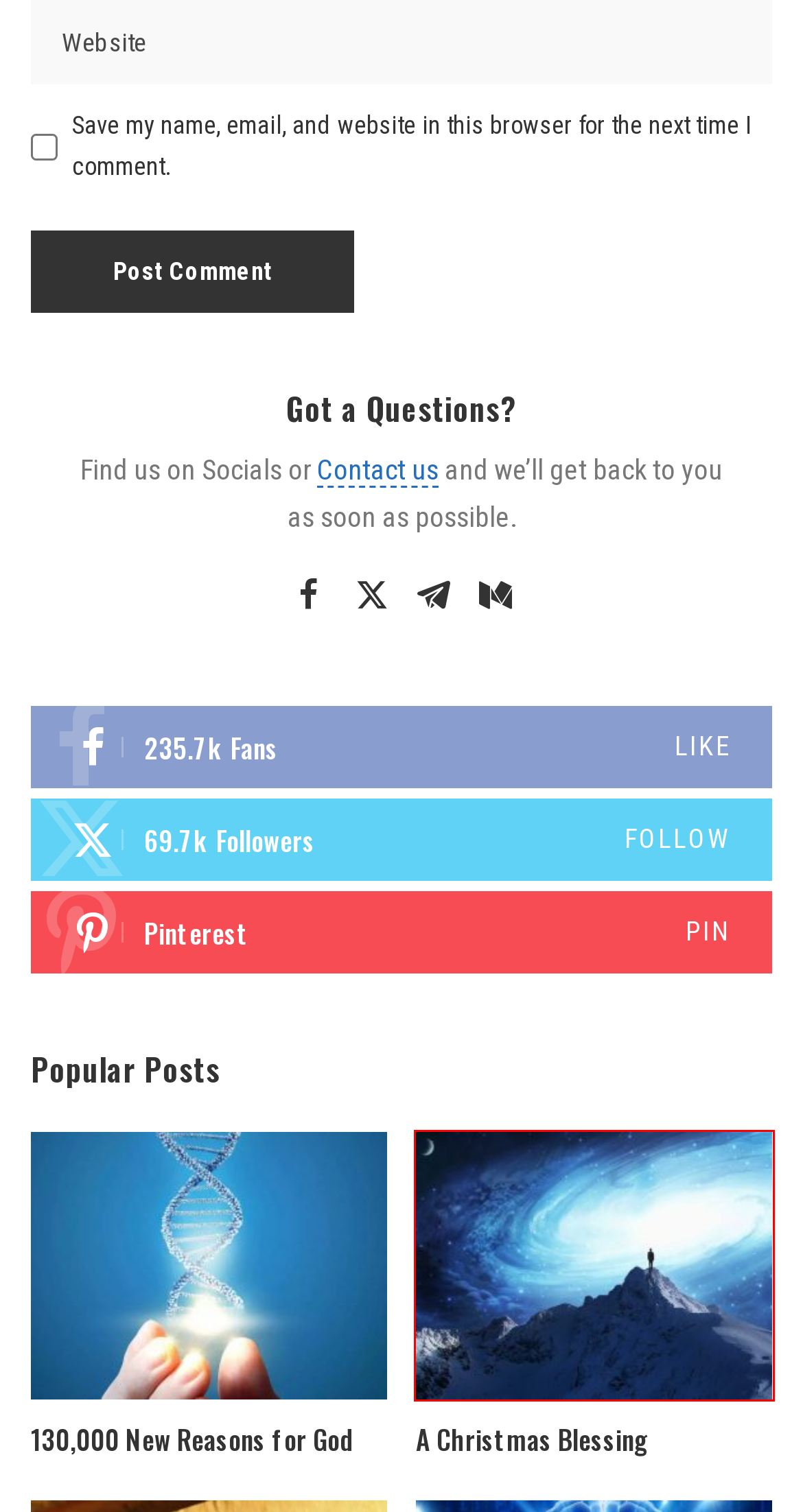You are presented with a screenshot of a webpage containing a red bounding box around an element. Determine which webpage description best describes the new webpage after clicking on the highlighted element. Here are the candidates:
A. Moses and the Plagues – Counting To God
B. DNA and the Bible – Counting To God
C. 130,000 New Reasons for God – Counting To God
D. Counting To God – A Personal Journey Through Science To Belief
E. Blog – Counting To God
F. The Dating Game – Counting To God
G. A Christmas Blessing – Counting To God
H. A Confused Legal System – Counting To God

G